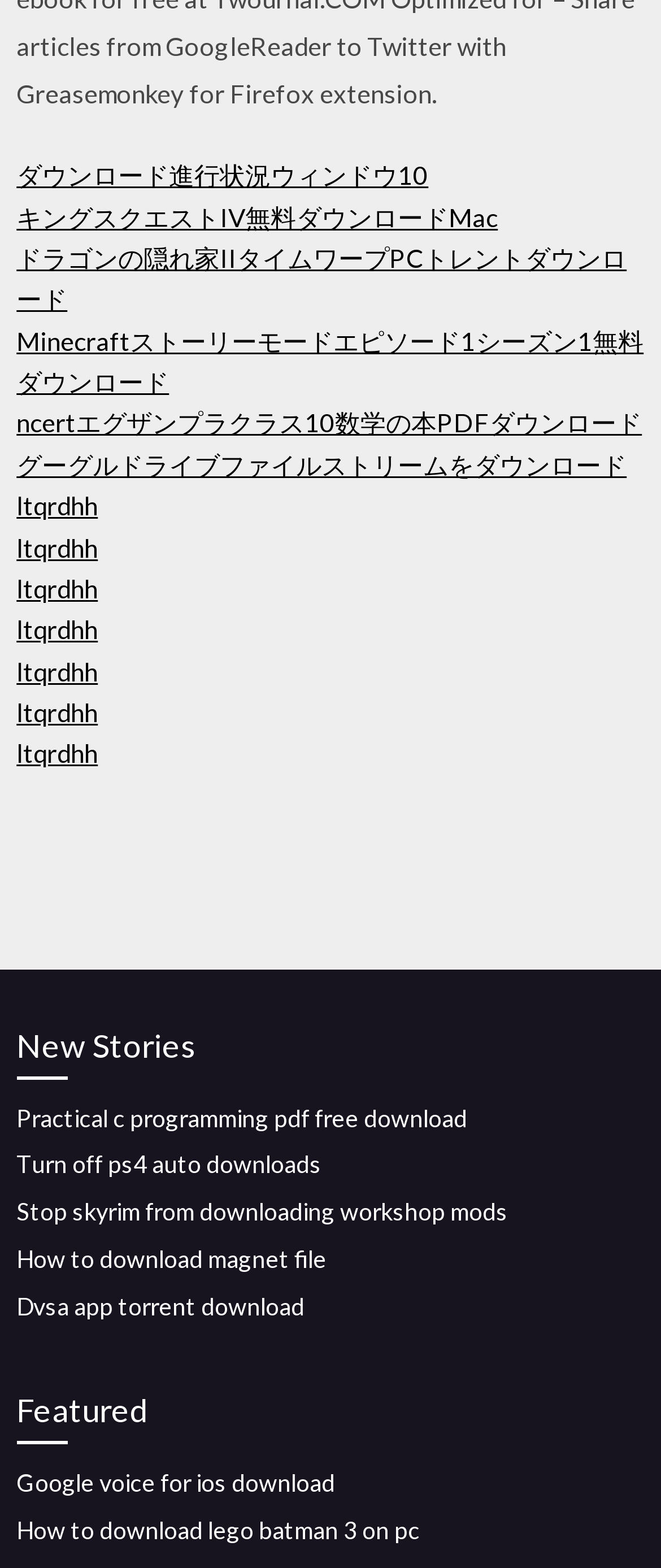Answer the question with a single word or phrase: 
What type of content is available for download on this webpage?

Games and software